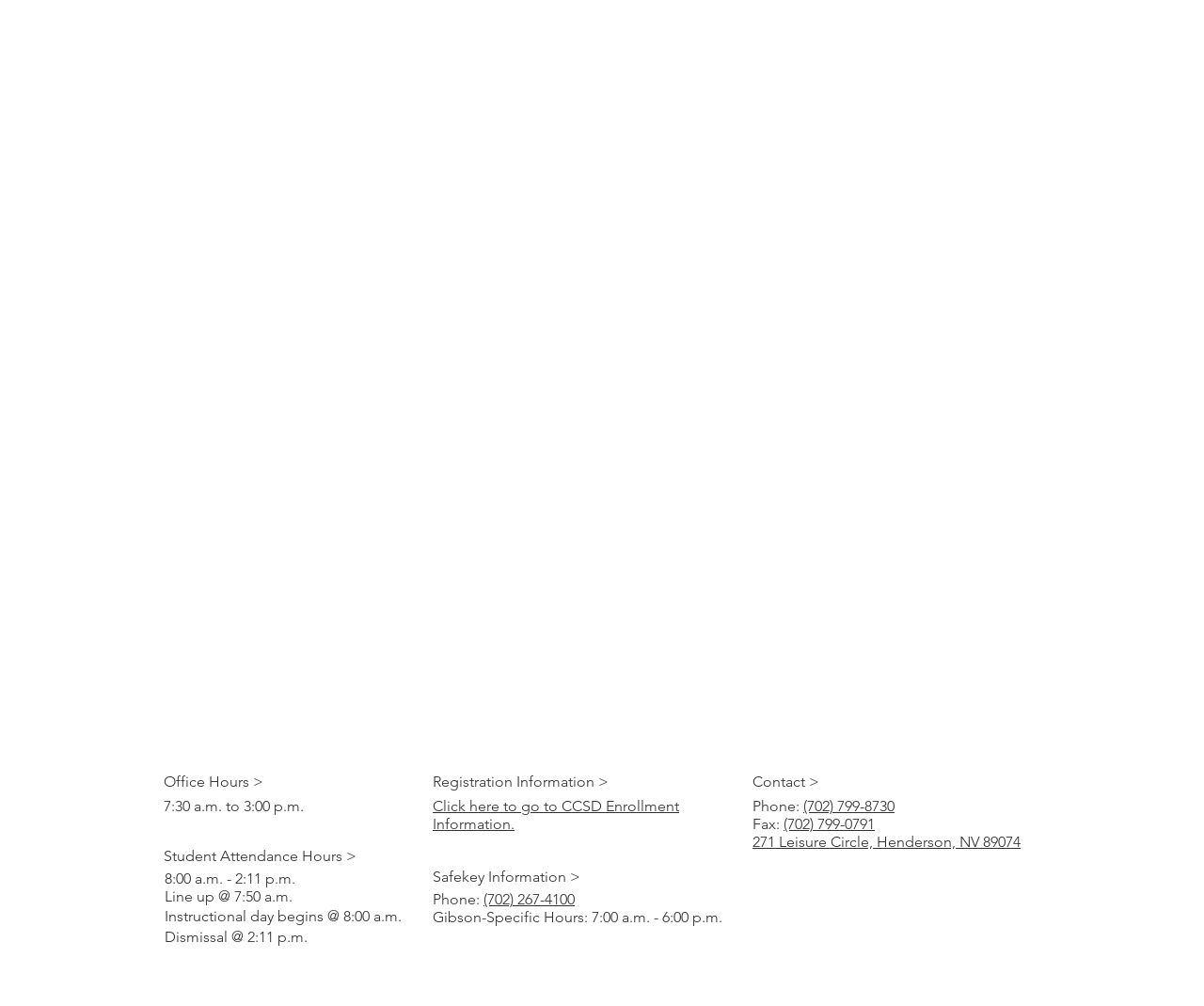Determine the bounding box coordinates of the region that needs to be clicked to achieve the task: "View Safekey Information".

[0.359, 0.862, 0.482, 0.88]